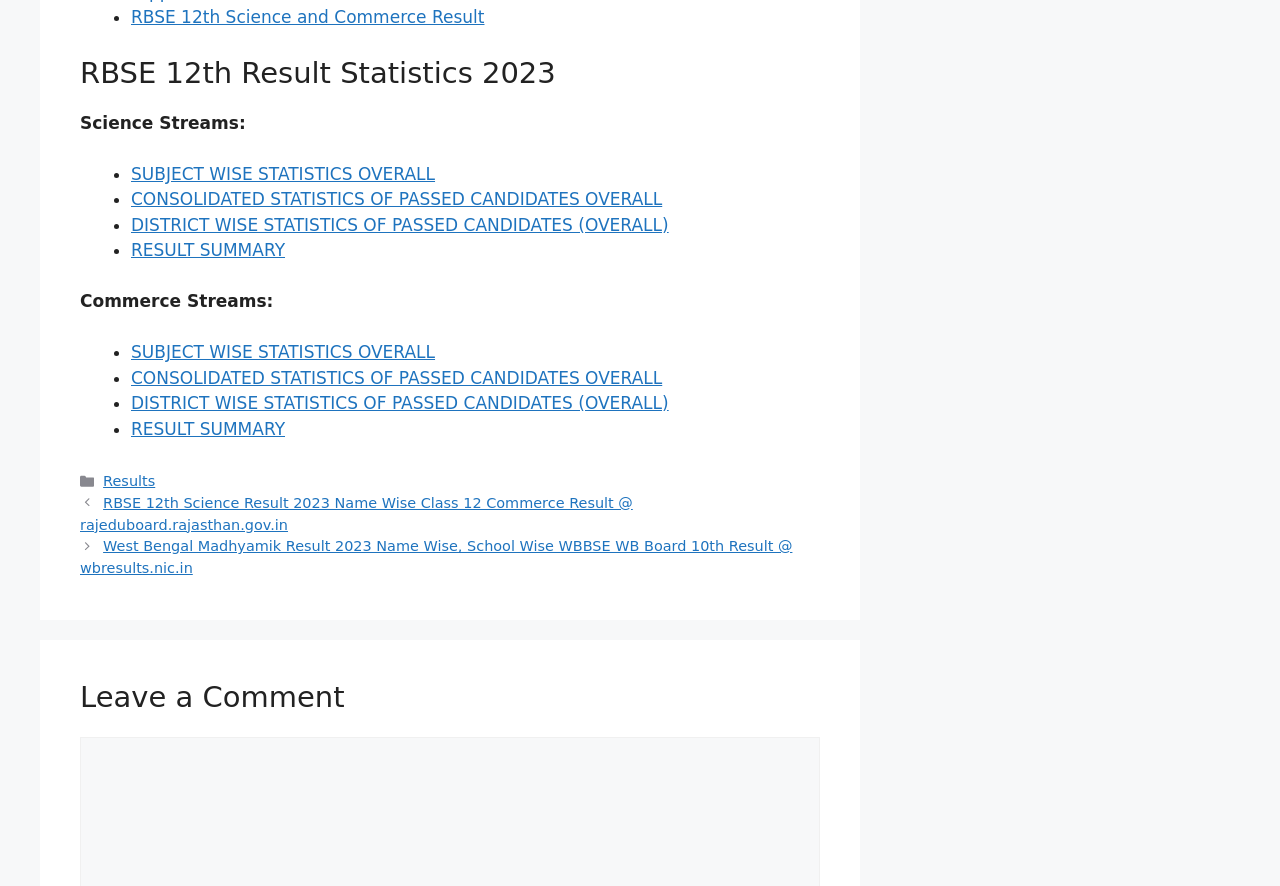Given the element description SUBJECT WISE STATISTICS OVERALL, specify the bounding box coordinates of the corresponding UI element in the format (top-left x, top-left y, bottom-right x, bottom-right y). All values must be between 0 and 1.

[0.102, 0.185, 0.34, 0.208]